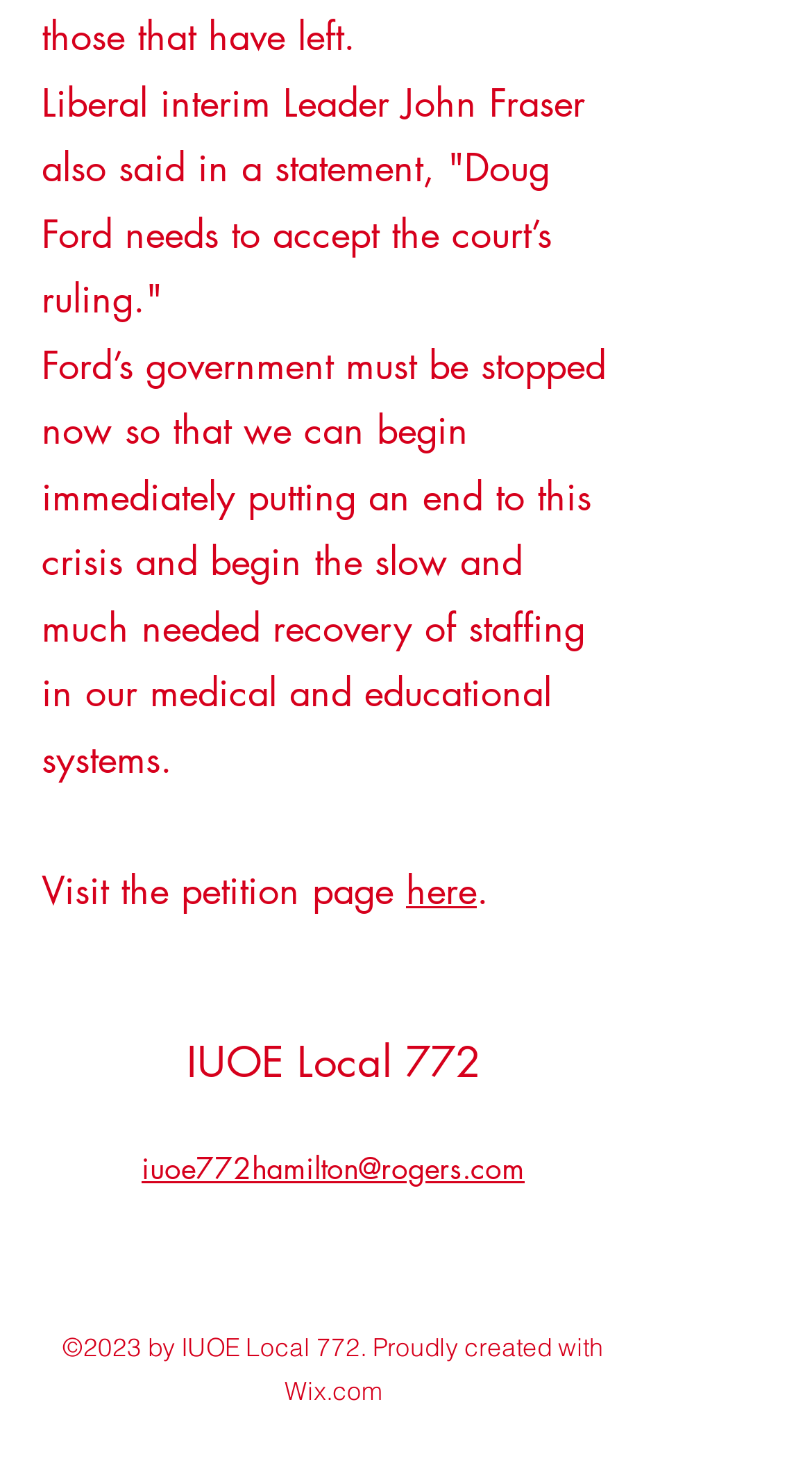Please specify the bounding box coordinates in the format (top-left x, top-left y, bottom-right x, bottom-right y), with values ranging from 0 to 1. Identify the bounding box for the UI component described as follows: aria-label="alt.text.label.Facebook"

[0.346, 0.839, 0.436, 0.888]